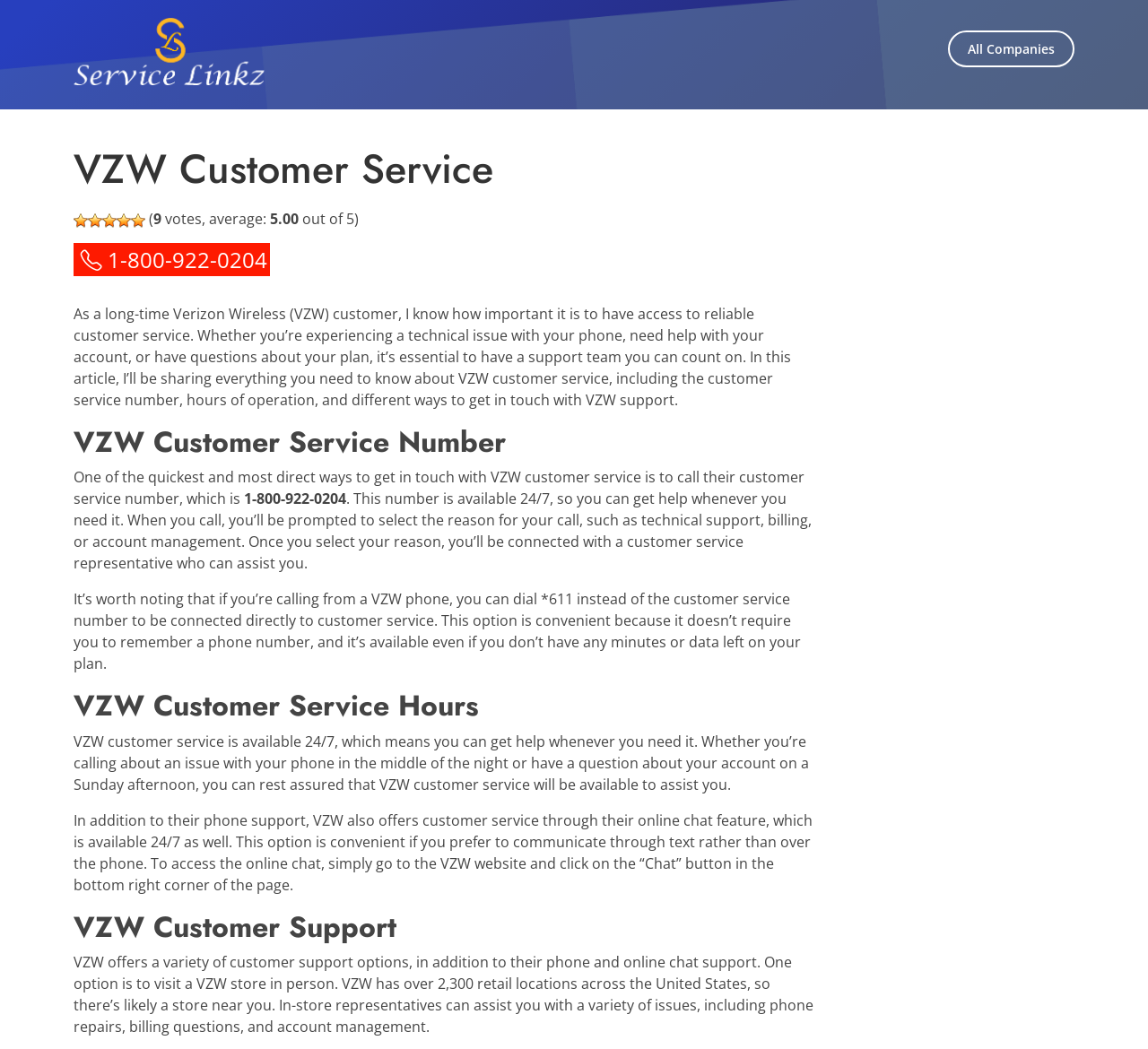What is the rating of VZW customer service?
Based on the image, please offer an in-depth response to the question.

The rating of VZW customer service can be found in the article, which displays a rating of 5.00 out of 5, based on 9 votes, as indicated by the images of 5 stars and the text 'votes, average: 5.00 out of 5'.